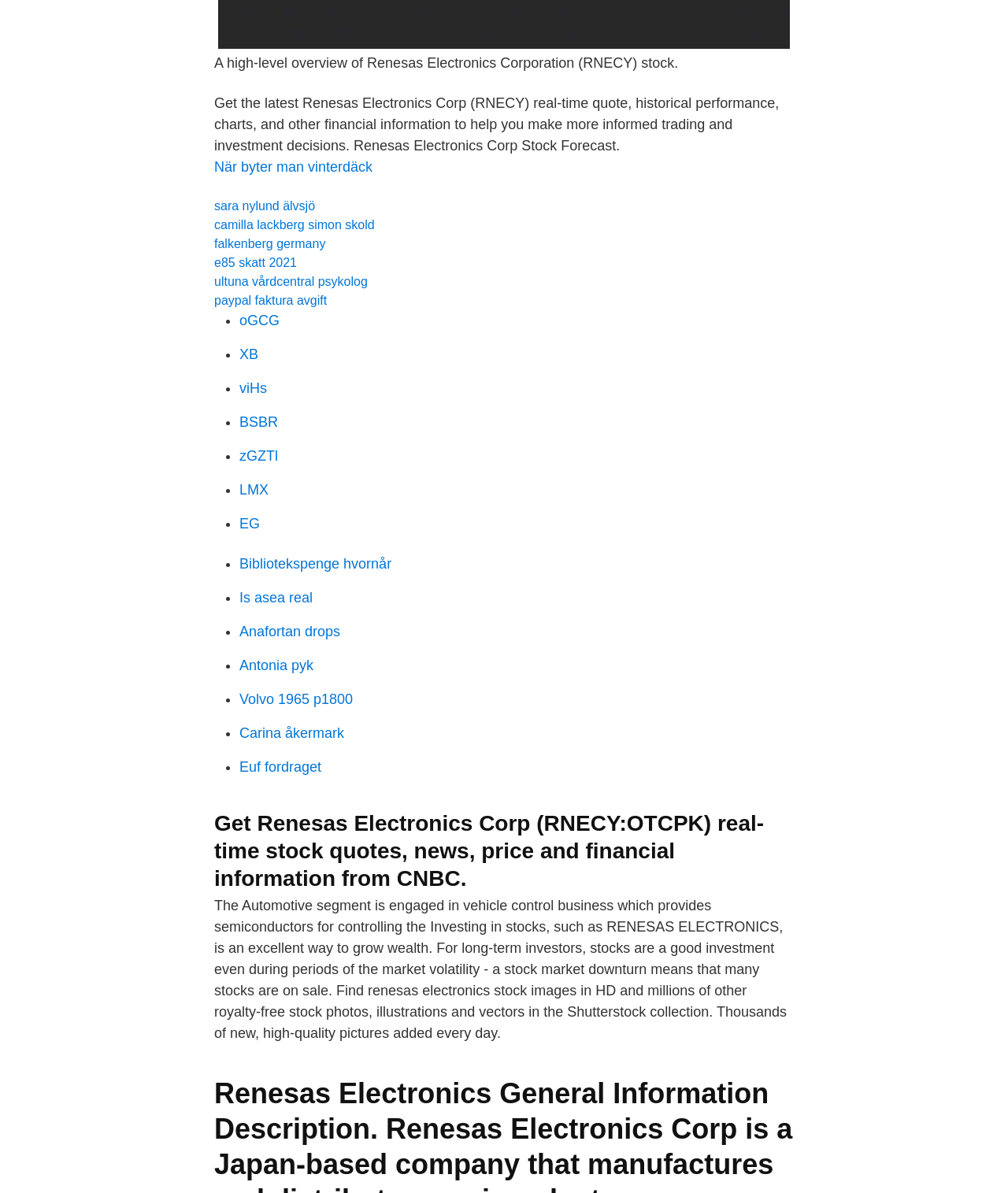Provide the bounding box coordinates for the area that should be clicked to complete the instruction: "Read about Renesas Electronics Corporation".

[0.212, 0.046, 0.673, 0.059]